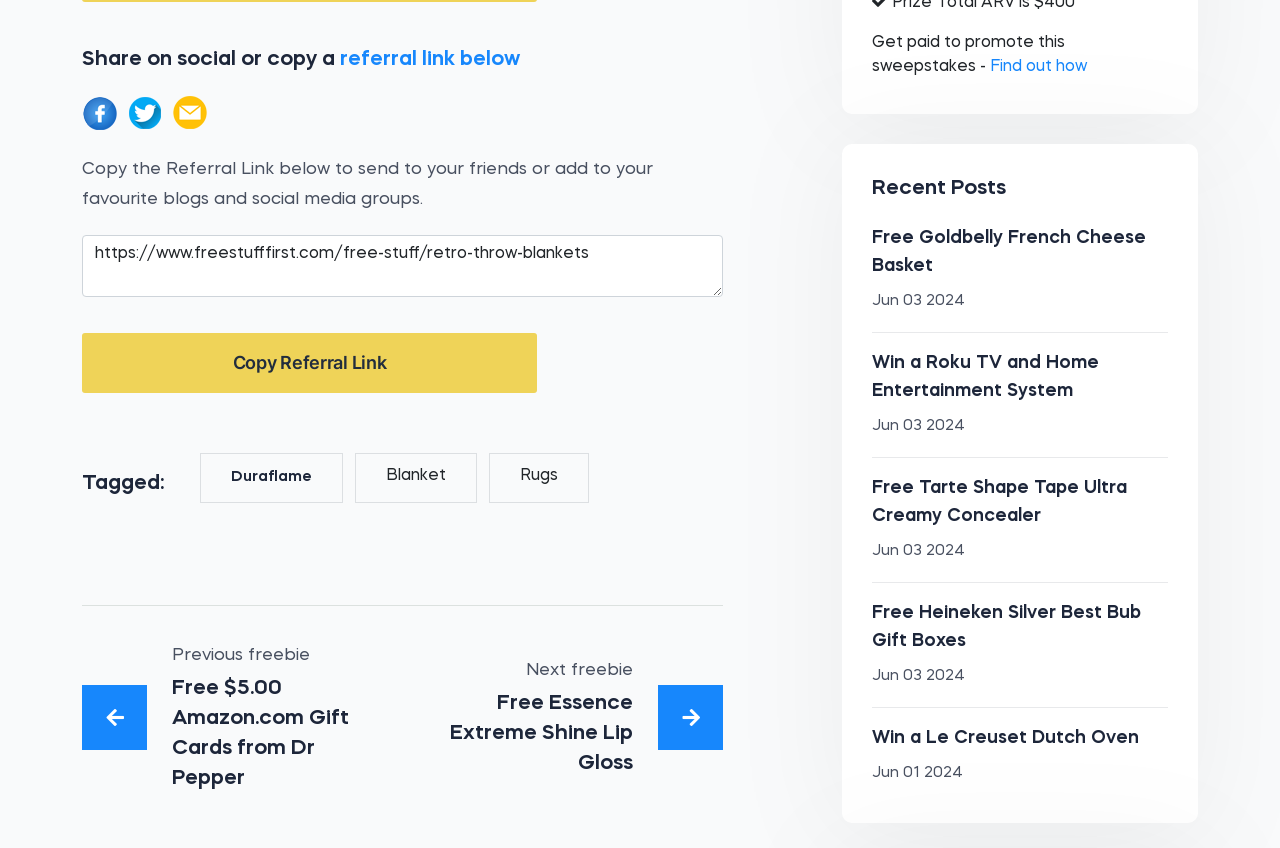Given the description input value="https://www.freestufffirst.com/free-stuff/retro-throw-blankets" https://www.freestufffirst.com/free-stuff/retro-throw-blankets, predict the bounding box coordinates of the UI element. Ensure the coordinates are in the format (top-left x, top-left y, bottom-right x, bottom-right y) and all values are between 0 and 1.

[0.064, 0.277, 0.565, 0.35]